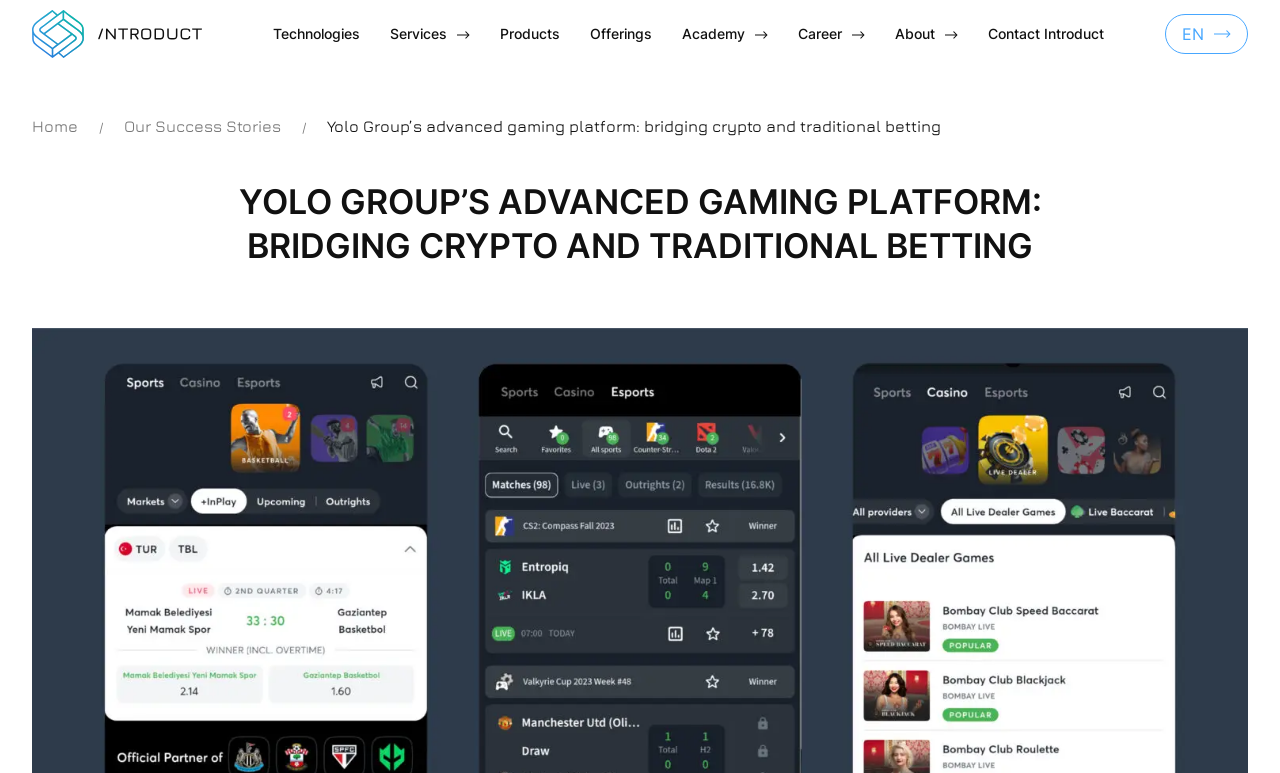Find the bounding box coordinates of the area that needs to be clicked in order to achieve the following instruction: "Learn about CUSTOM DEVELOPMENT". The coordinates should be specified as four float numbers between 0 and 1, i.e., [left, top, right, bottom].

[0.025, 0.216, 0.168, 0.248]